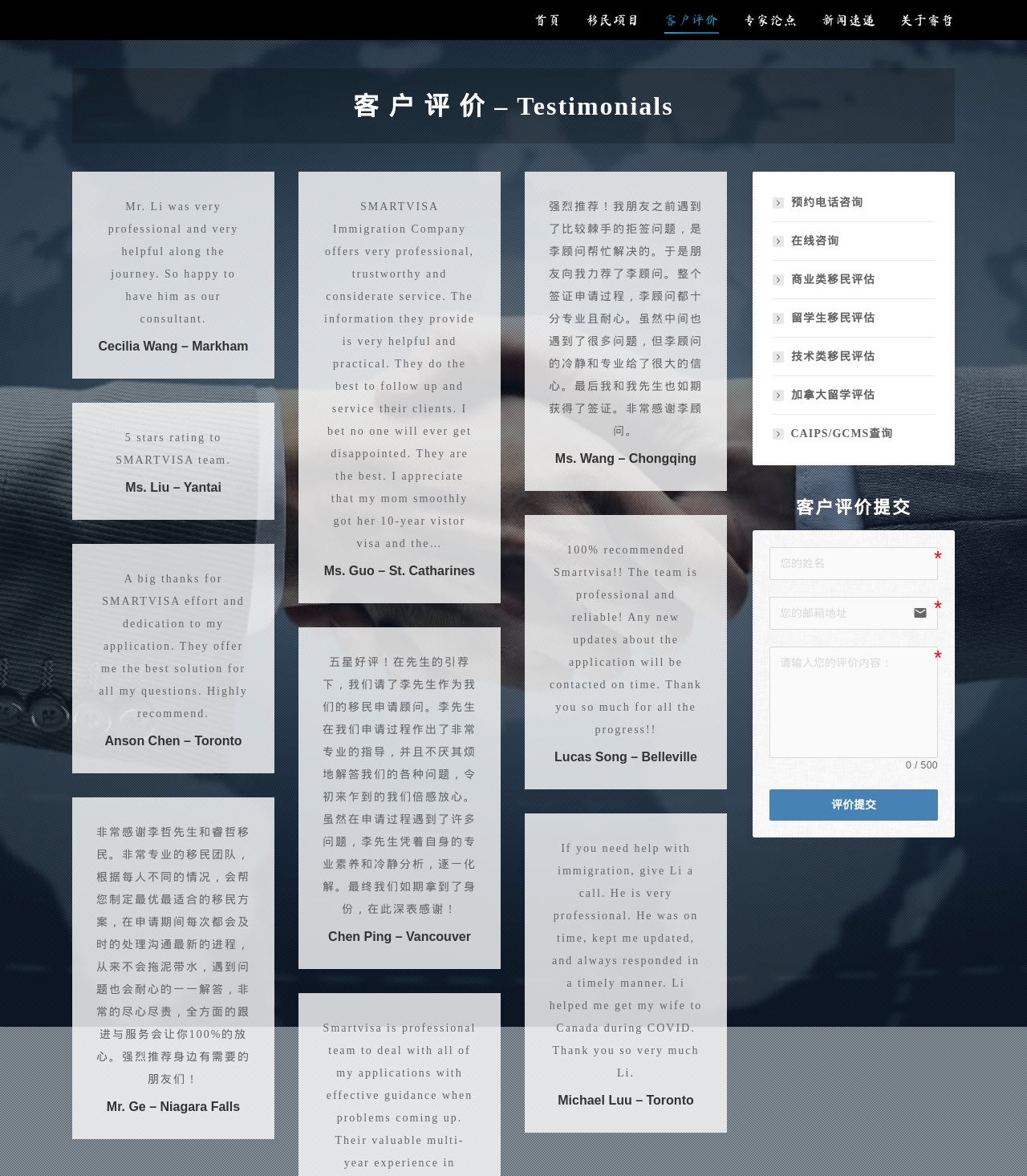Answer the following inquiry with a single word or phrase:
How many customer testimonials are displayed on this page?

10